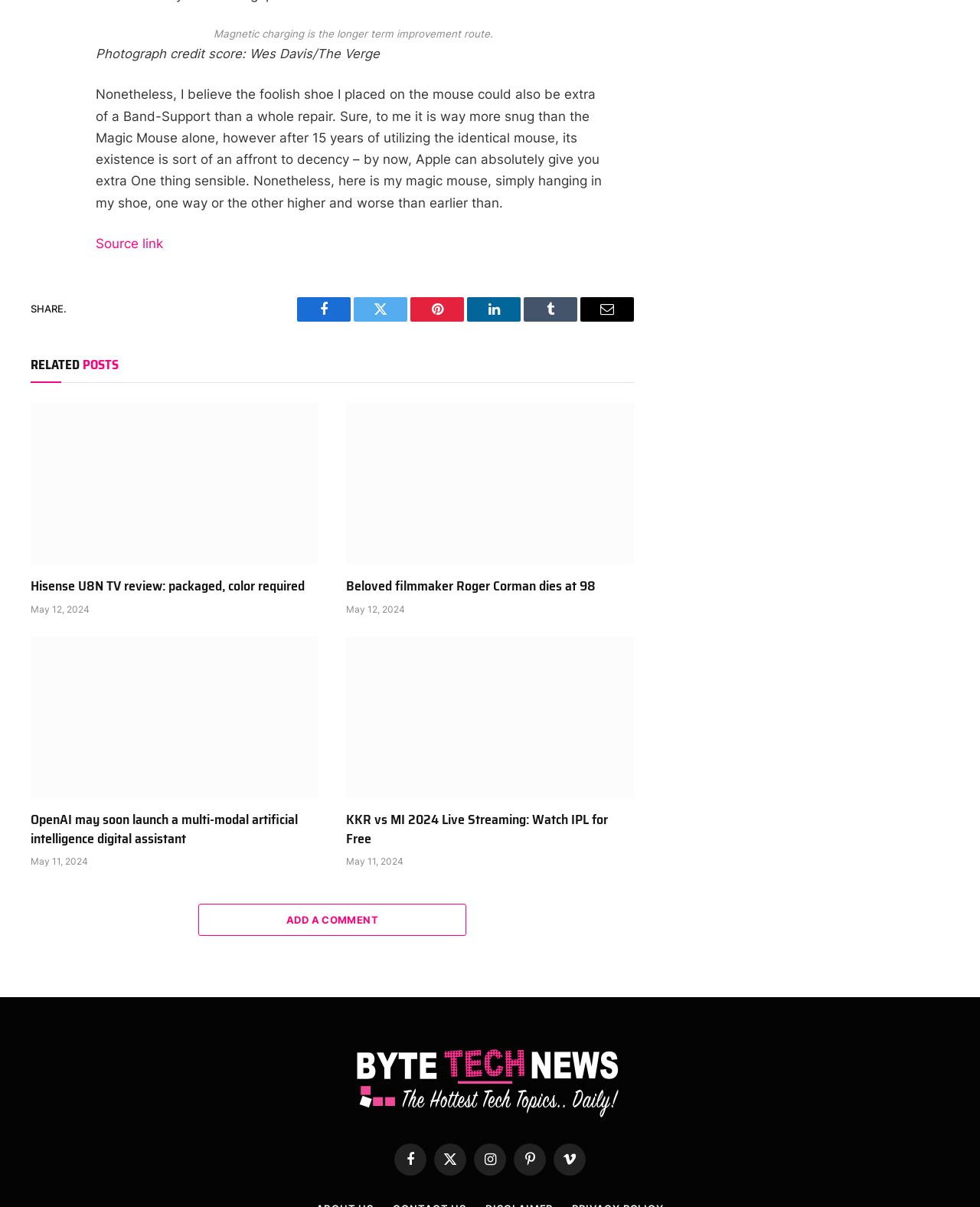Locate the bounding box coordinates of the clickable region to complete the following instruction: "Add a comment."

[0.202, 0.749, 0.476, 0.776]